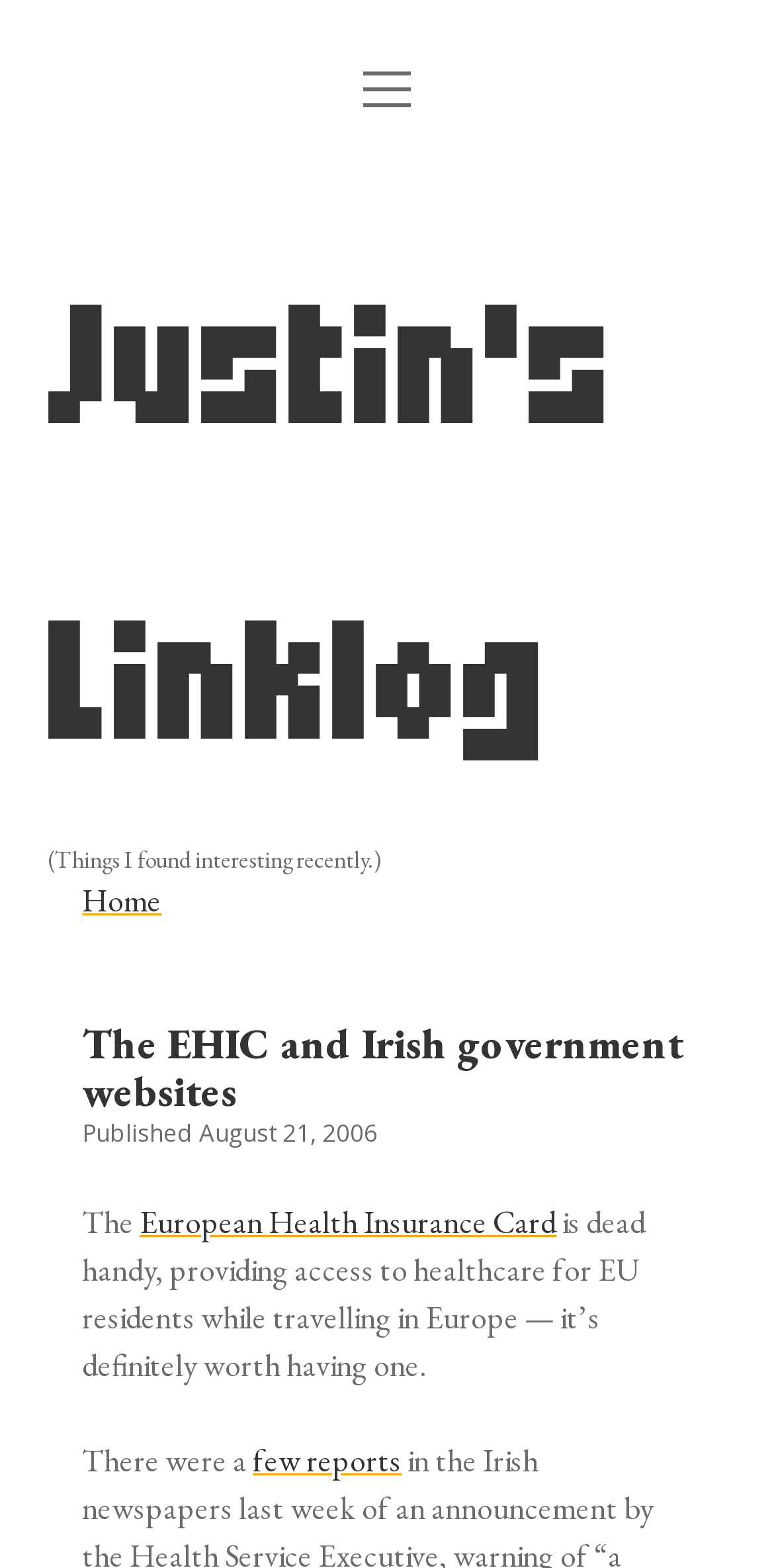Given the following UI element description: "RSS (posts and links)", find the bounding box coordinates in the webpage screenshot.

[0.332, 0.168, 0.668, 0.195]